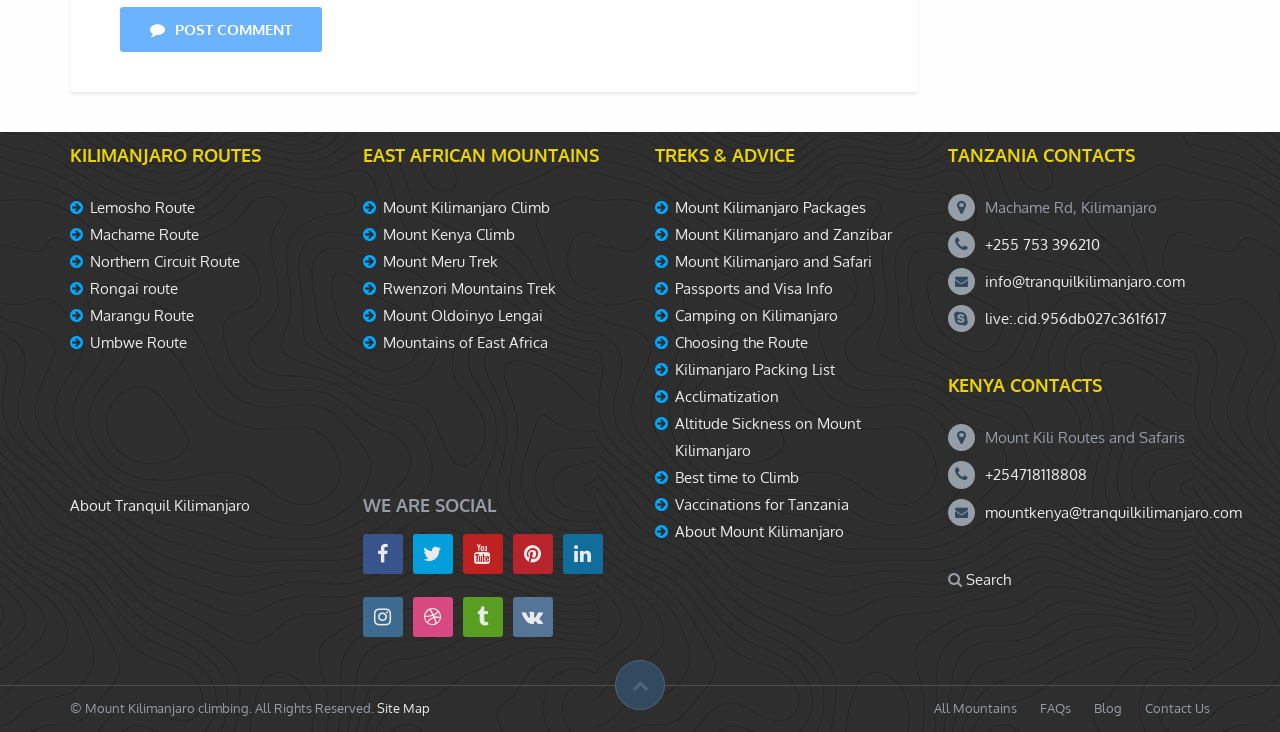Determine the bounding box coordinates of the clickable element to achieve the following action: 'Contact via info@tranquilkilimanjaro.com'. Provide the coordinates as four float values between 0 and 1, formatted as [left, top, right, bottom].

[0.769, 0.372, 0.925, 0.399]